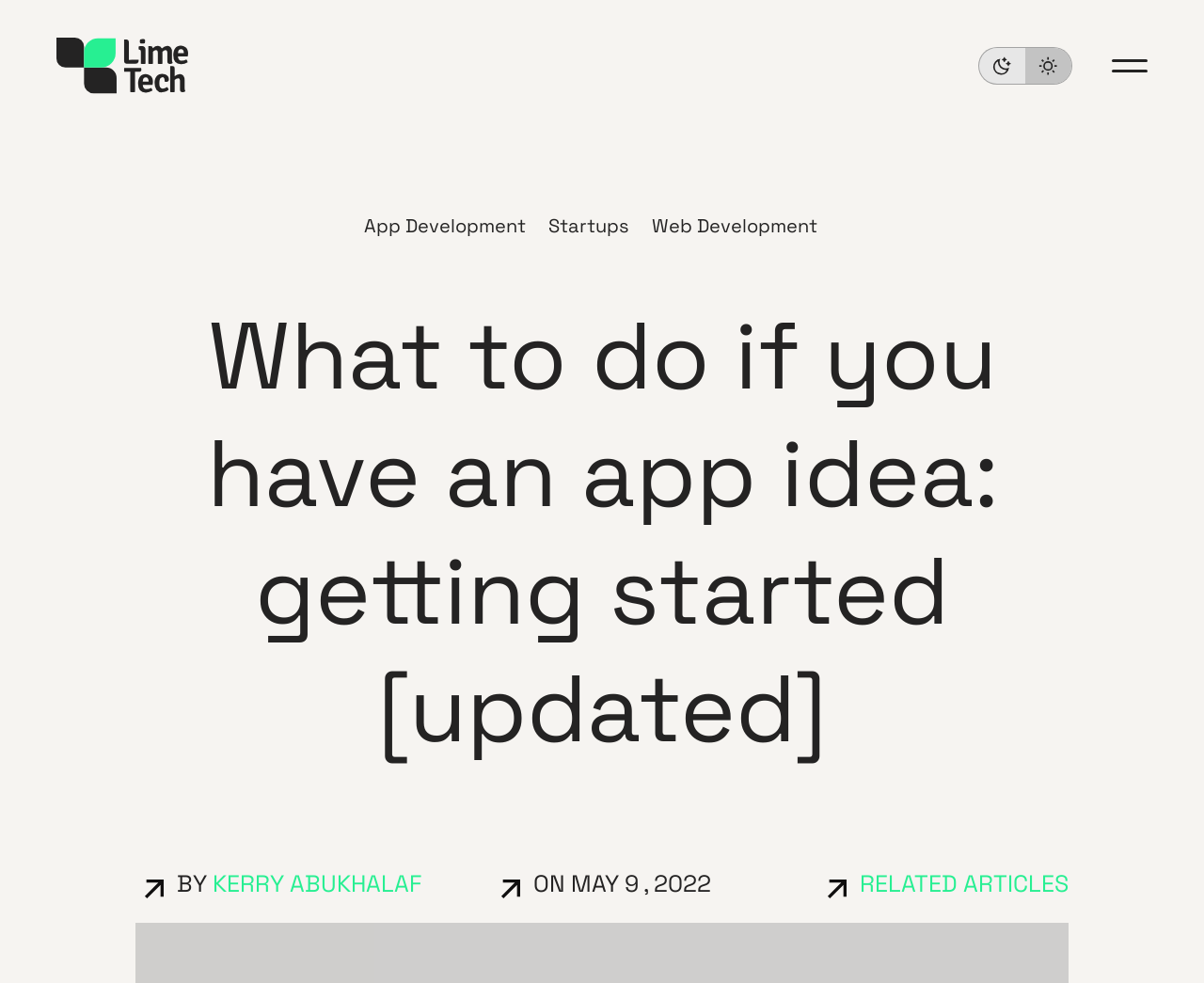Using the description: "App Development", identify the bounding box of the corresponding UI element in the screenshot.

[0.302, 0.218, 0.437, 0.242]